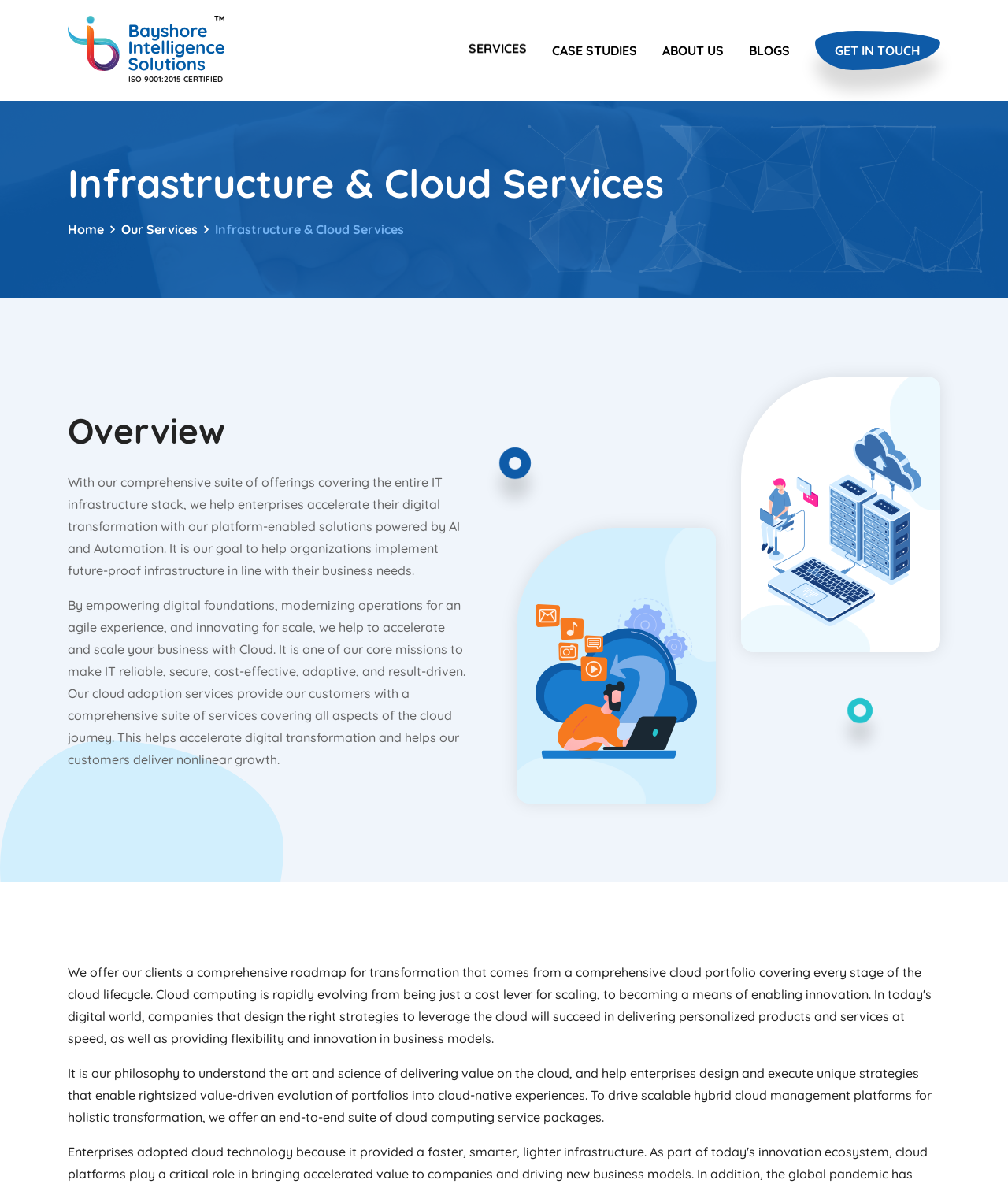Locate the bounding box coordinates of the area to click to fulfill this instruction: "Go to GET IN TOUCH page". The bounding box should be presented as four float numbers between 0 and 1, in the order [left, top, right, bottom].

[0.828, 0.035, 0.913, 0.051]